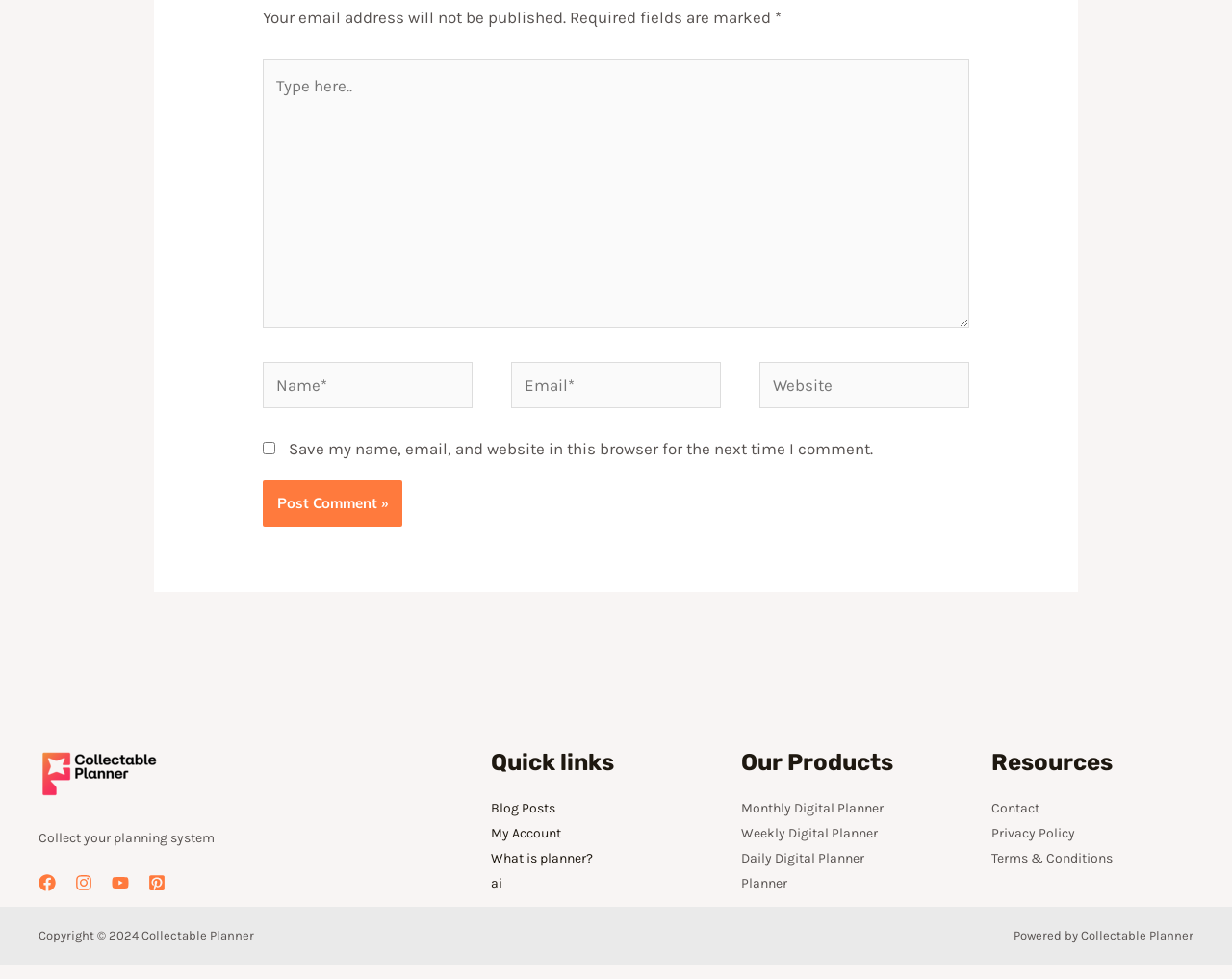Identify the bounding box coordinates of the region I need to click to complete this instruction: "Click the Post Comment button".

[0.214, 0.491, 0.327, 0.538]